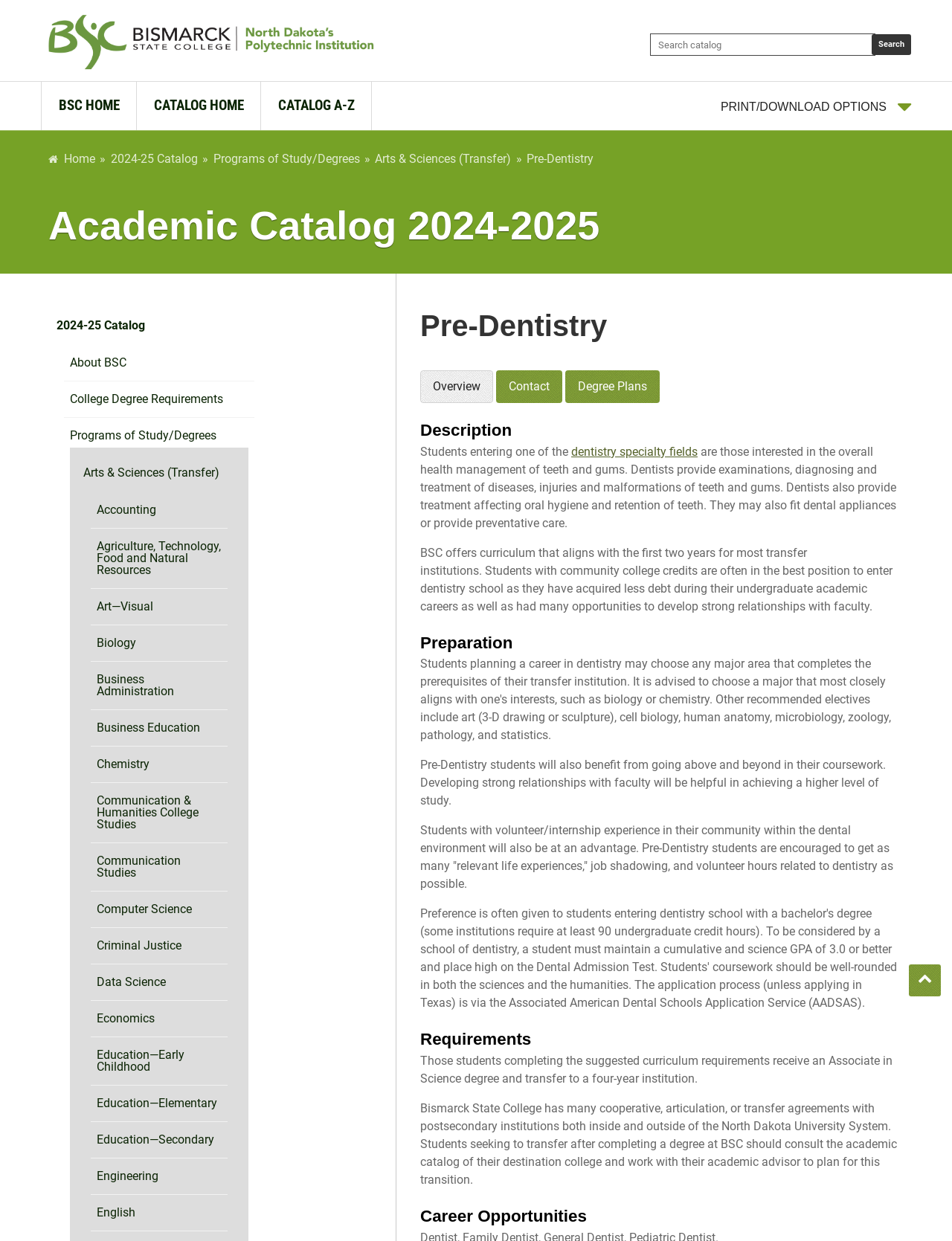Provide the bounding box coordinates for the area that should be clicked to complete the instruction: "Go back to top".

[0.955, 0.777, 0.988, 0.803]